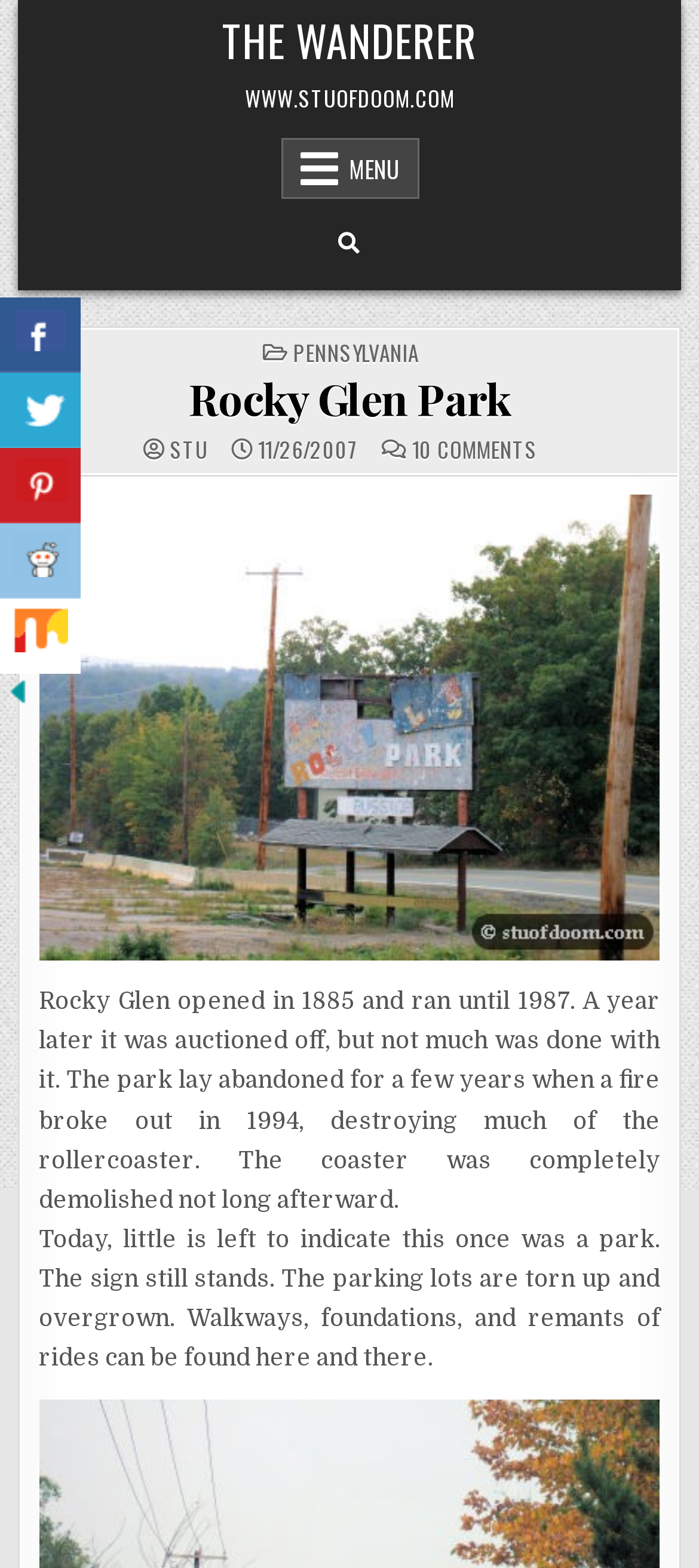Locate the bounding box coordinates of the clickable part needed for the task: "Read more about Rocky Glen Park".

[0.27, 0.235, 0.73, 0.272]